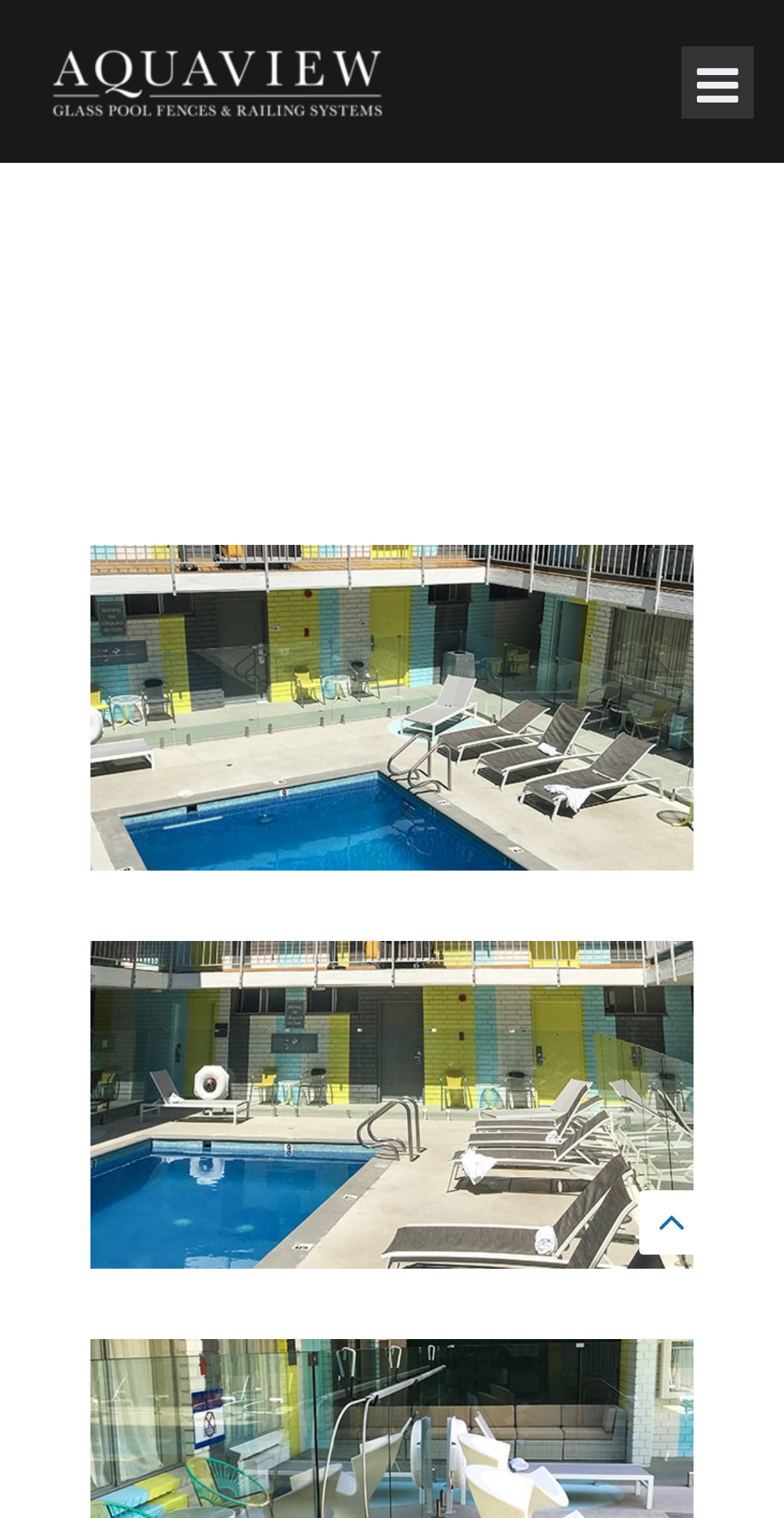How many images are on this webpage?
Refer to the screenshot and answer in one word or phrase.

4